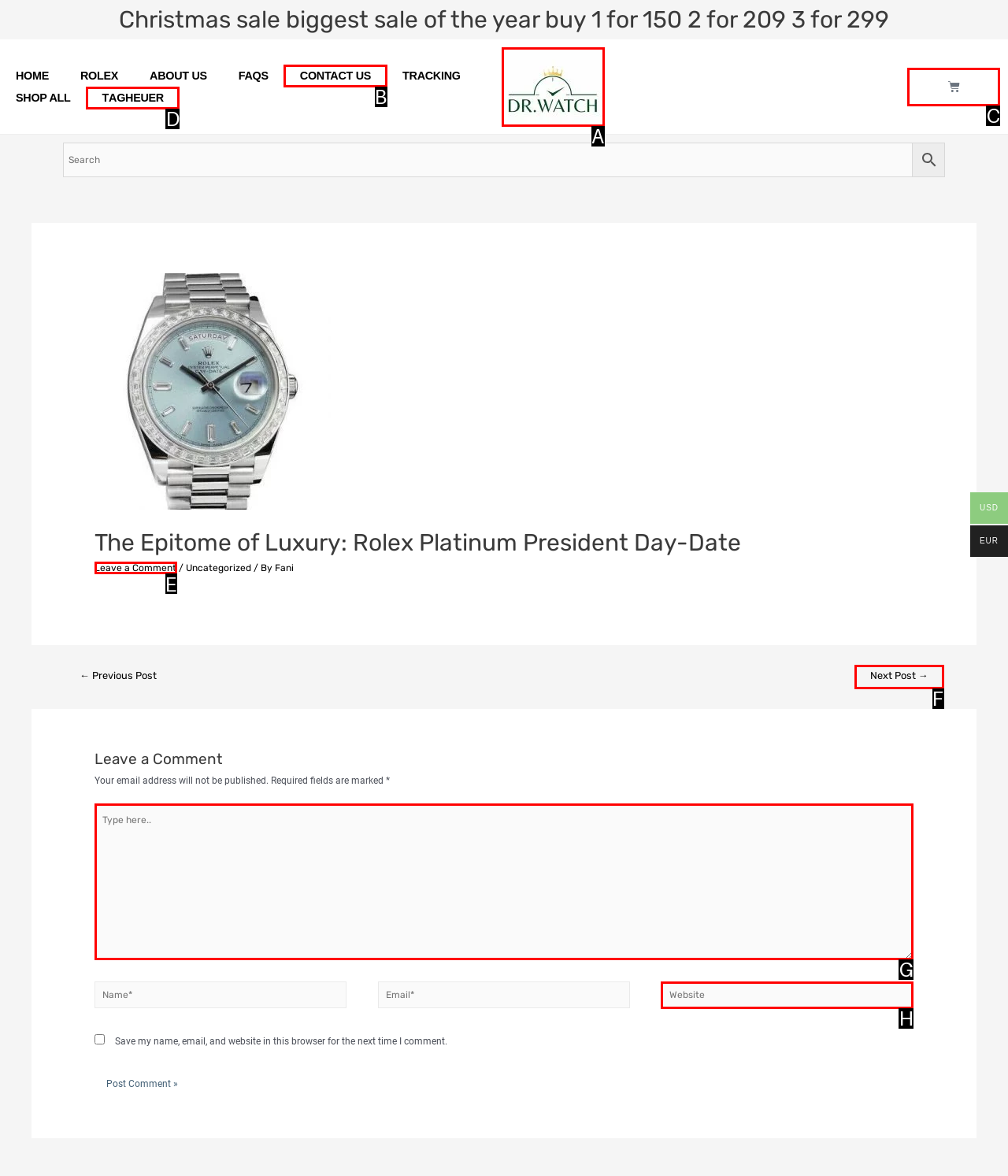Determine which option you need to click to execute the following task: Leave a comment. Provide your answer as a single letter.

E